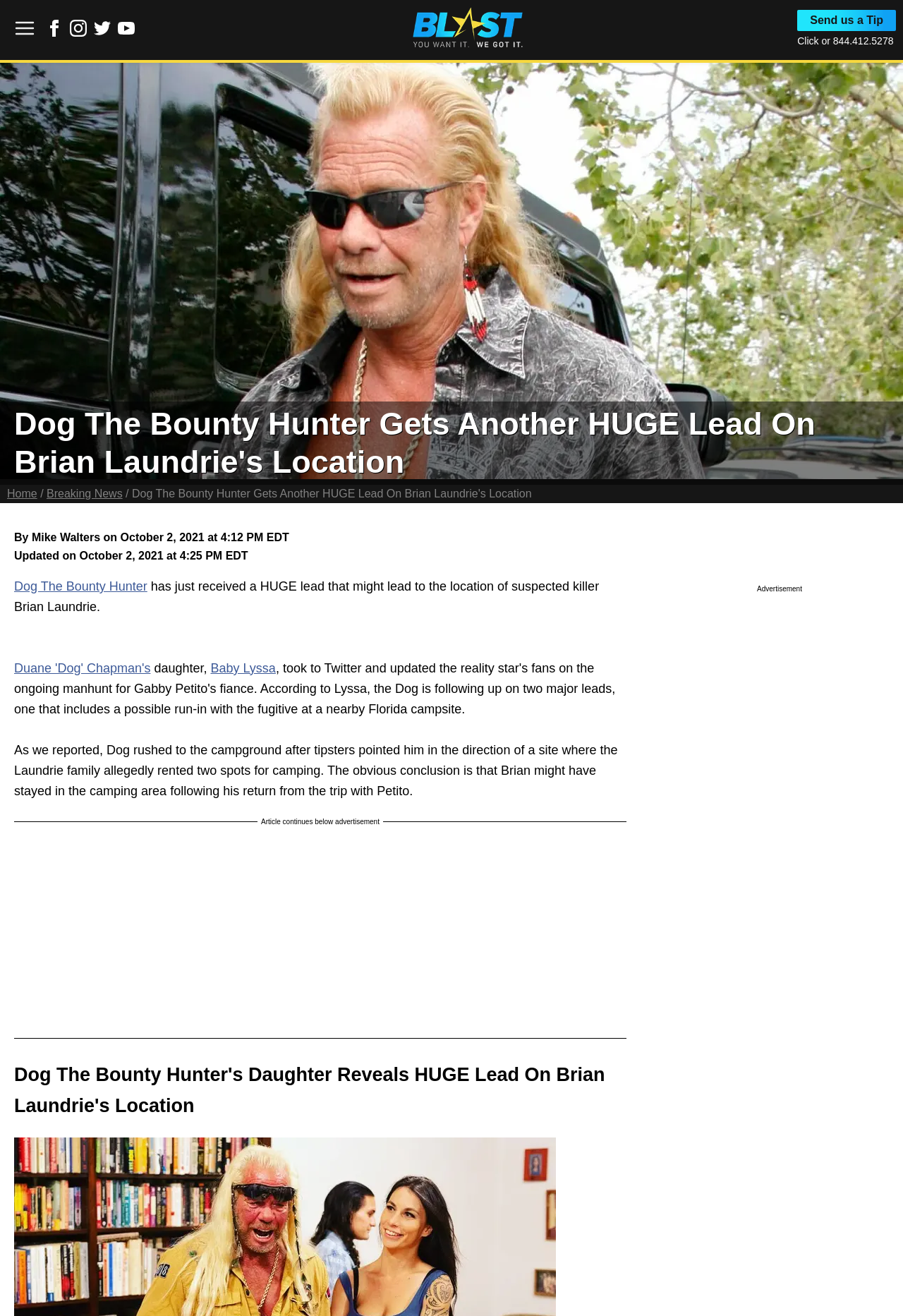Please identify the bounding box coordinates of the clickable area that will allow you to execute the instruction: "Read about Breaking News".

[0.052, 0.371, 0.136, 0.38]